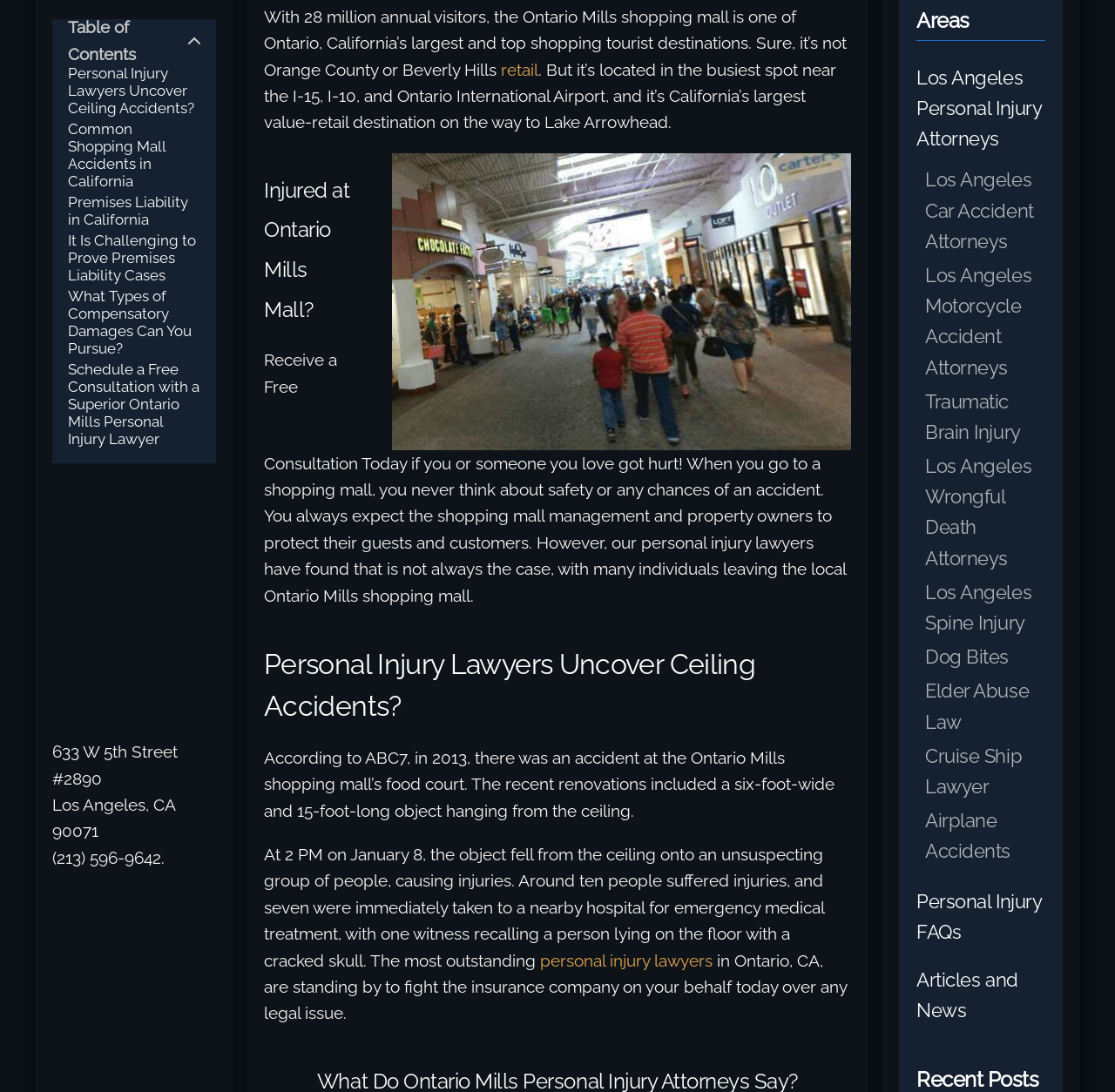Please provide a brief answer to the following inquiry using a single word or phrase:
What is the name of the shopping mall mentioned in the article?

Ontario Mills